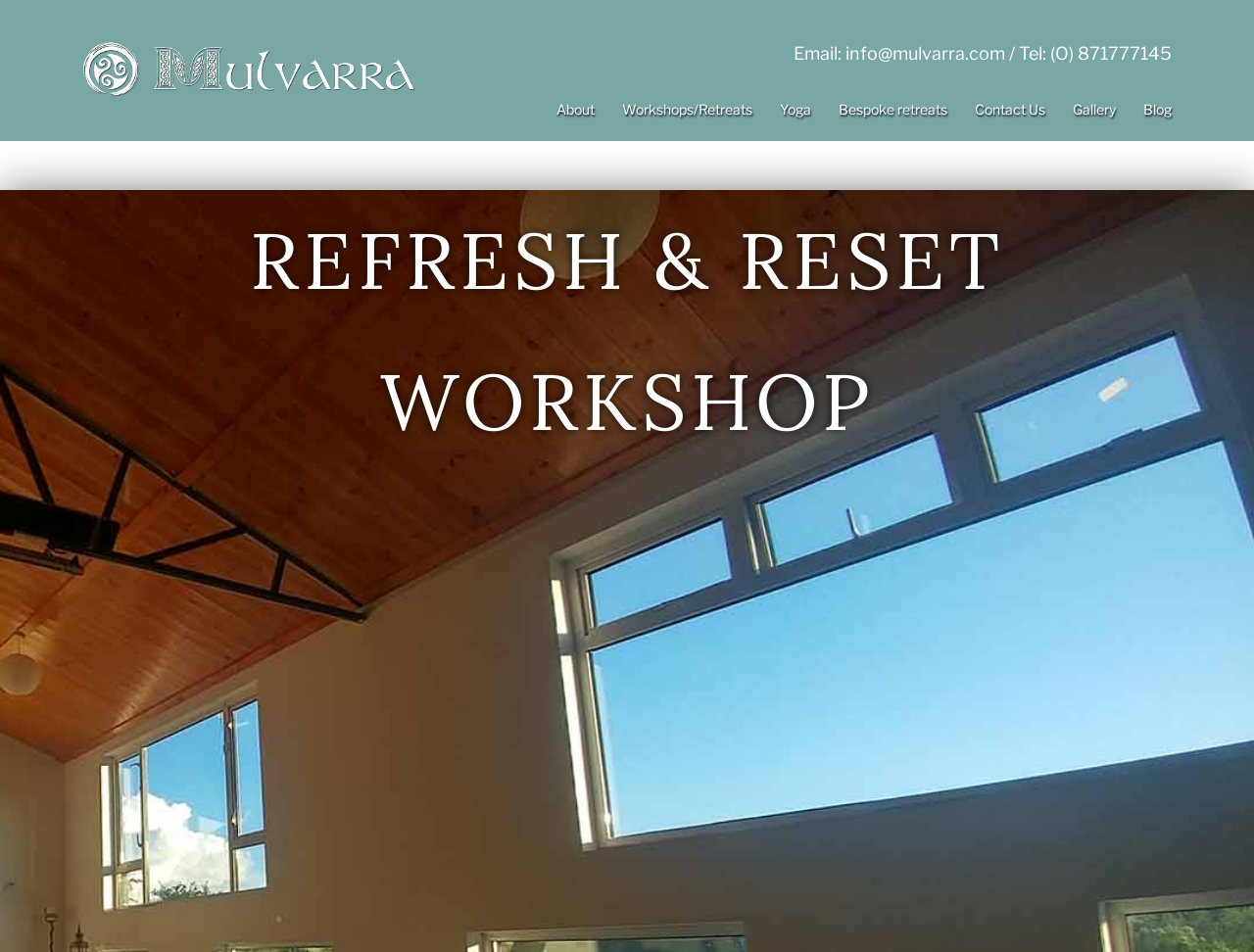Is there a 'About' section on the webpage?
Please elaborate on the answer to the question with detailed information.

I found a StaticText element on the webpage that says 'About'. This is likely a section or a page on the webpage that provides information about the workshop or retreat centre.